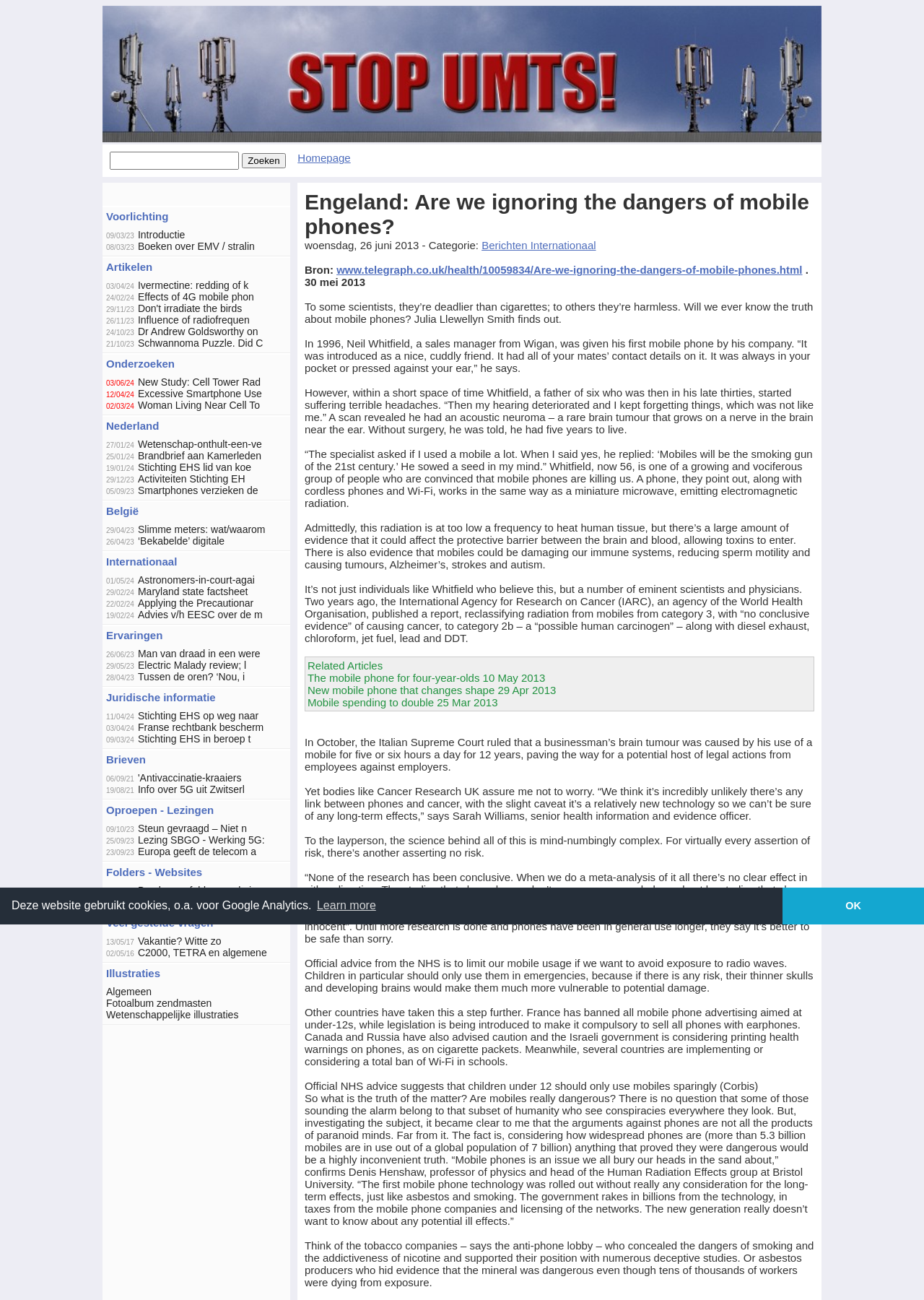Locate the bounding box coordinates of the area to click to fulfill this instruction: "Search for something". The bounding box should be presented as four float numbers between 0 and 1, in the order [left, top, right, bottom].

[0.119, 0.117, 0.259, 0.131]